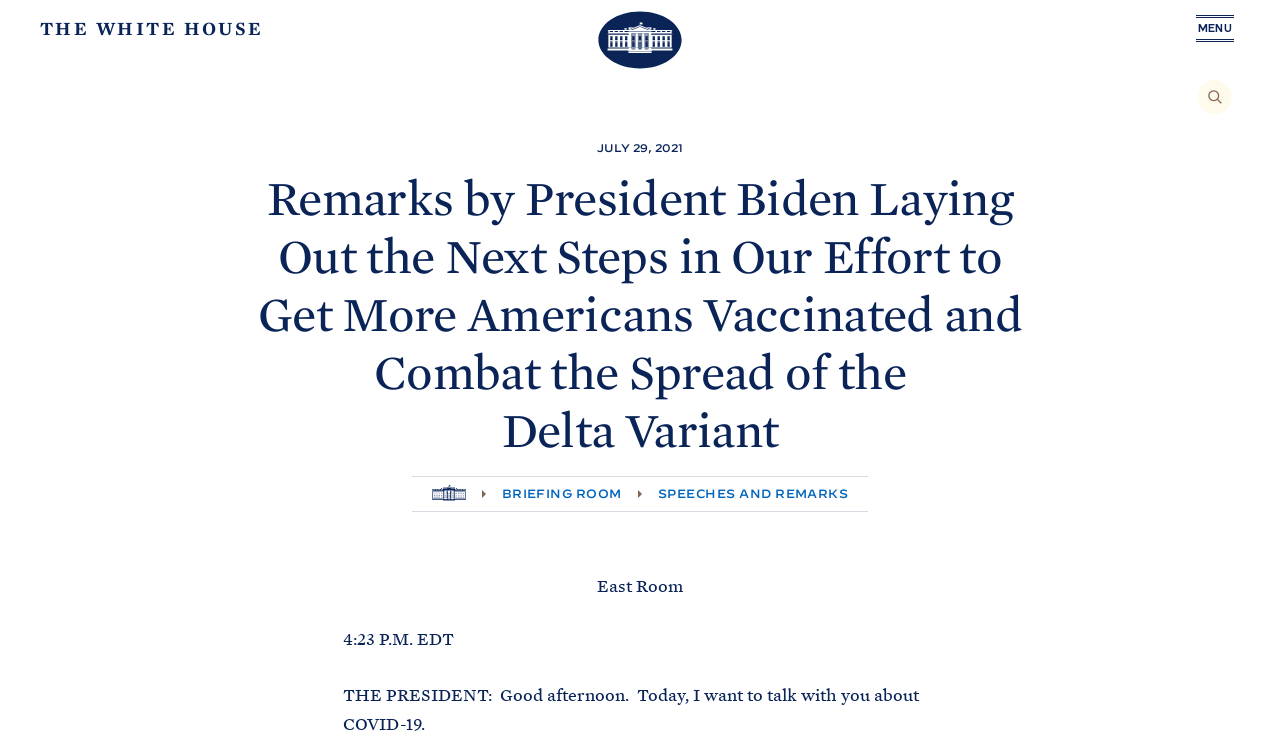Is there a search function on the webpage?
Using the visual information, respond with a single word or phrase.

Yes